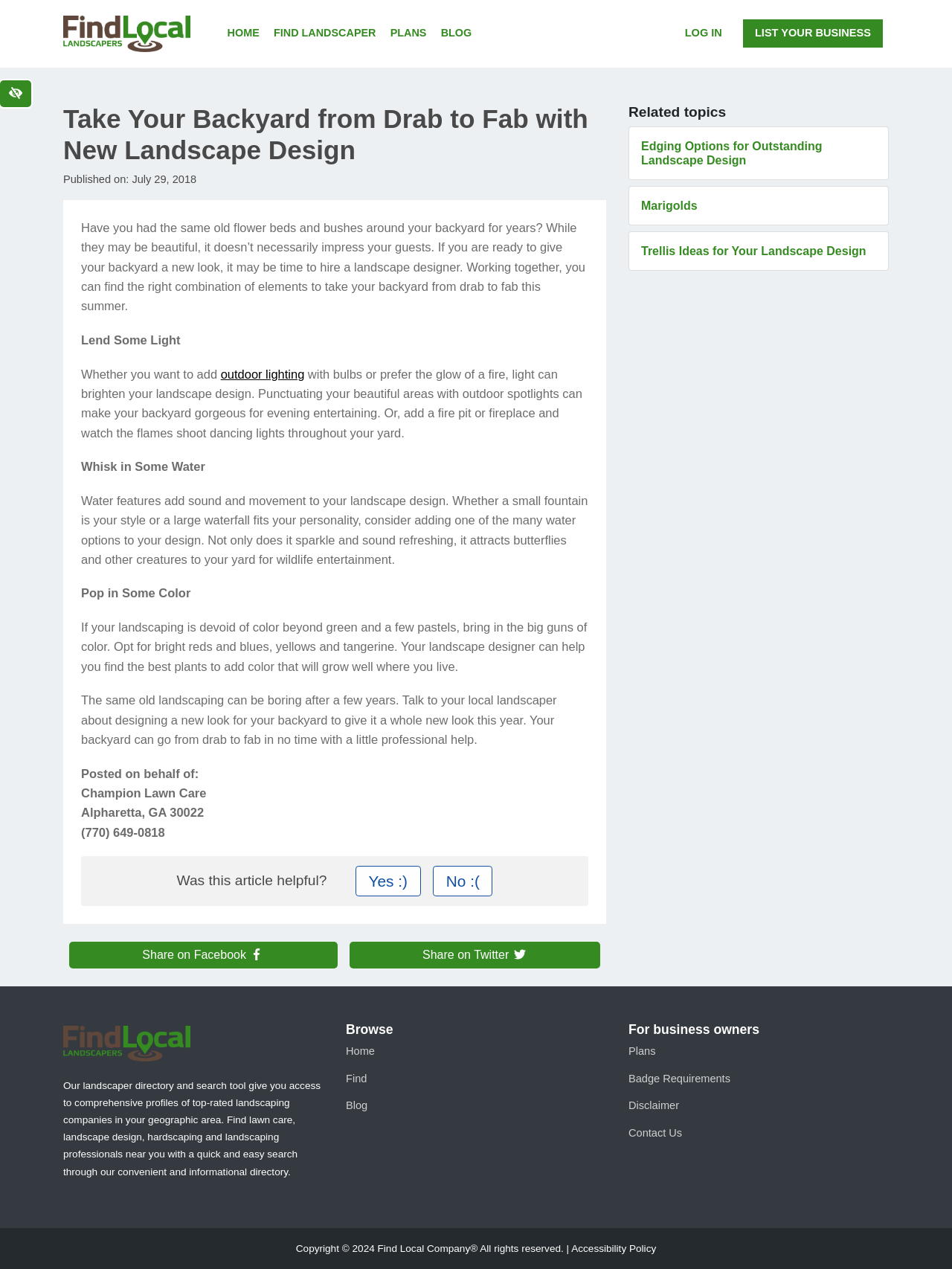Highlight the bounding box coordinates of the element you need to click to perform the following instruction: "Read the testimonial."

None